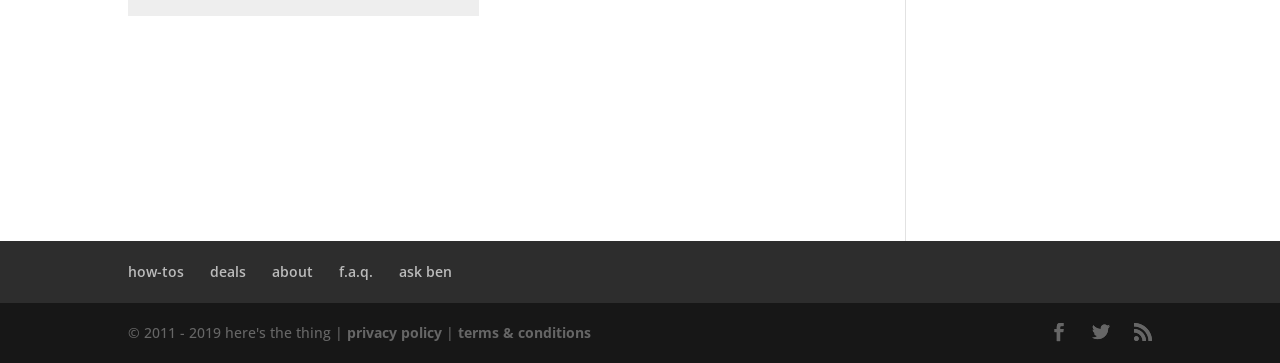What is the purpose of the 'Ask Ben' link?
Provide a fully detailed and comprehensive answer to the question.

The 'Ask Ben' link suggests that Ben is an expert or an authority figure related to the webpage's topic or theme. The link likely leads to a page where users can ask questions or seek advice from Ben.